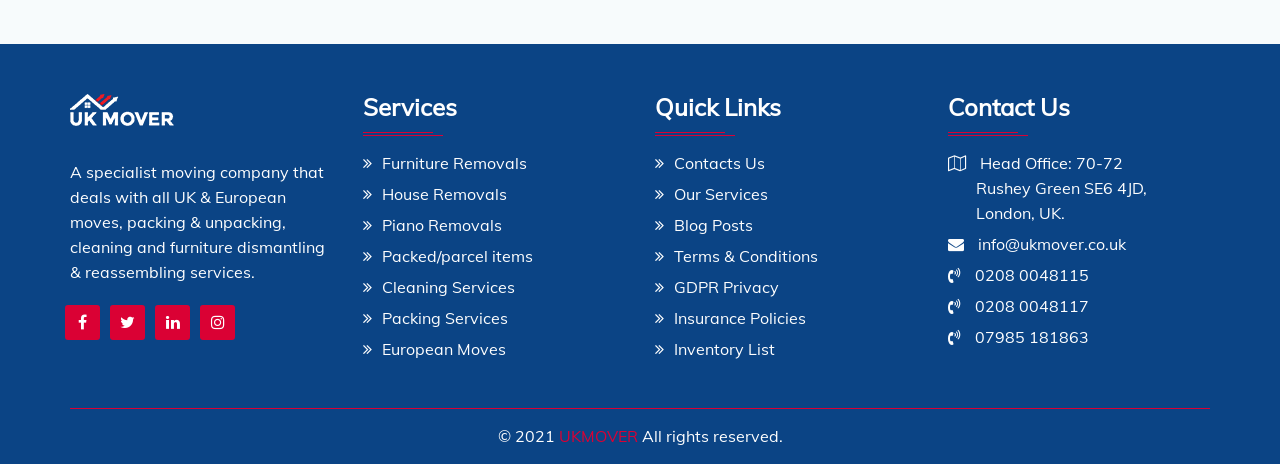Locate the bounding box coordinates of the clickable region to complete the following instruction: "Send an email to info@ukmover.co.uk."

[0.74, 0.499, 0.945, 0.553]